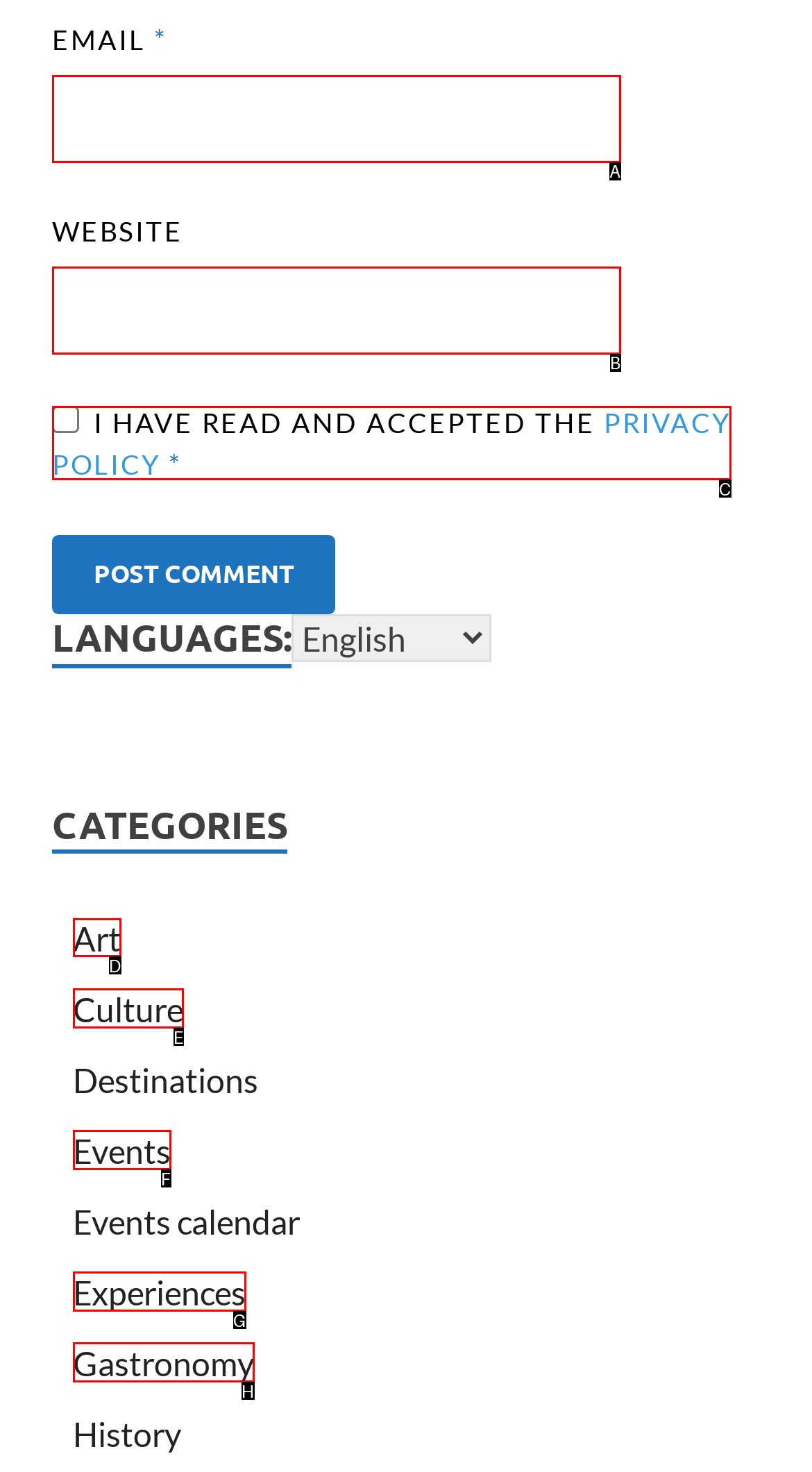Choose the HTML element that needs to be clicked for the given task: Click on the 'Art' category Respond by giving the letter of the chosen option.

D